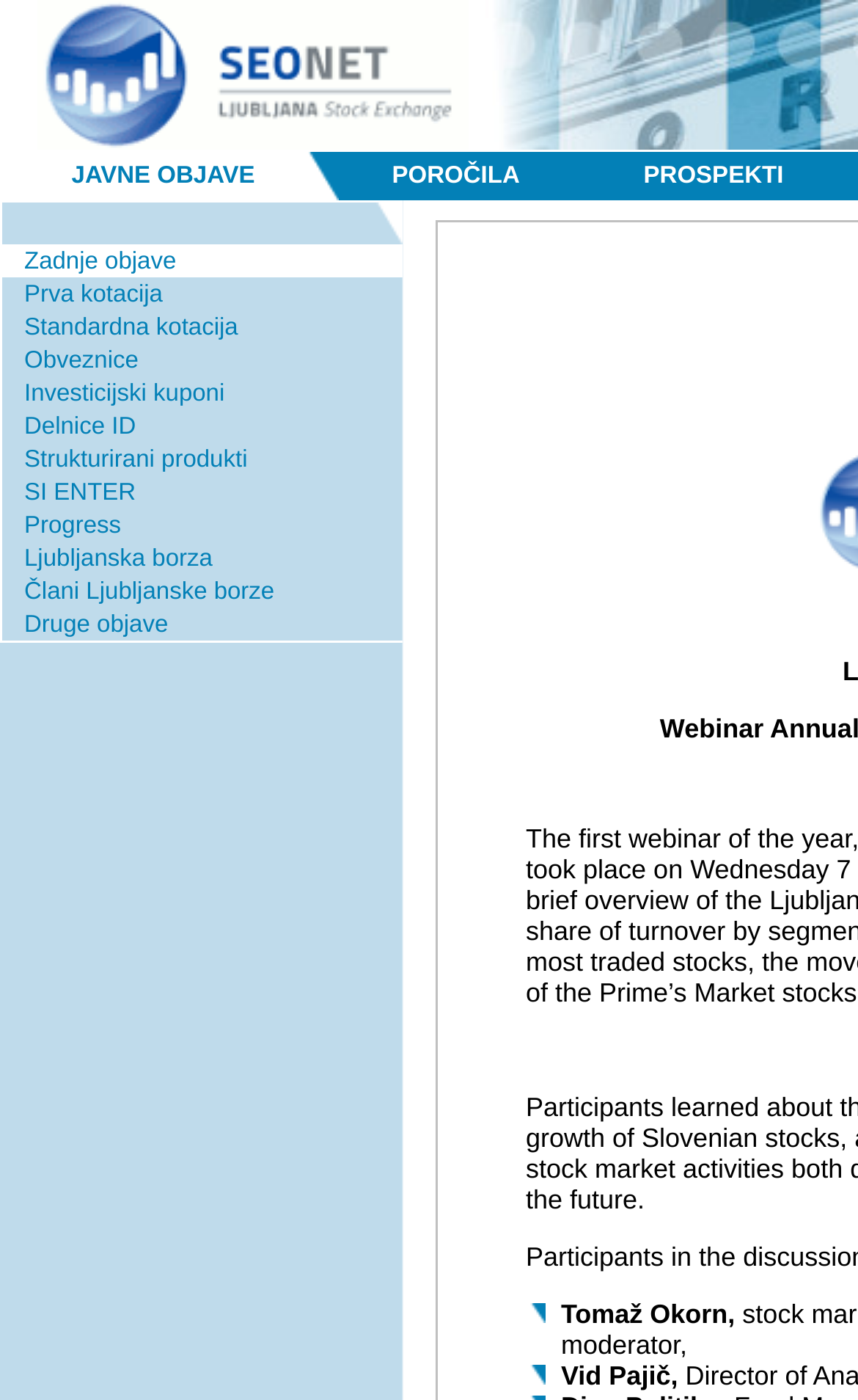Please identify the bounding box coordinates of the clickable element to fulfill the following instruction: "Click on JAVNE OBJAVE". The coordinates should be four float numbers between 0 and 1, i.e., [left, top, right, bottom].

[0.003, 0.108, 0.396, 0.143]